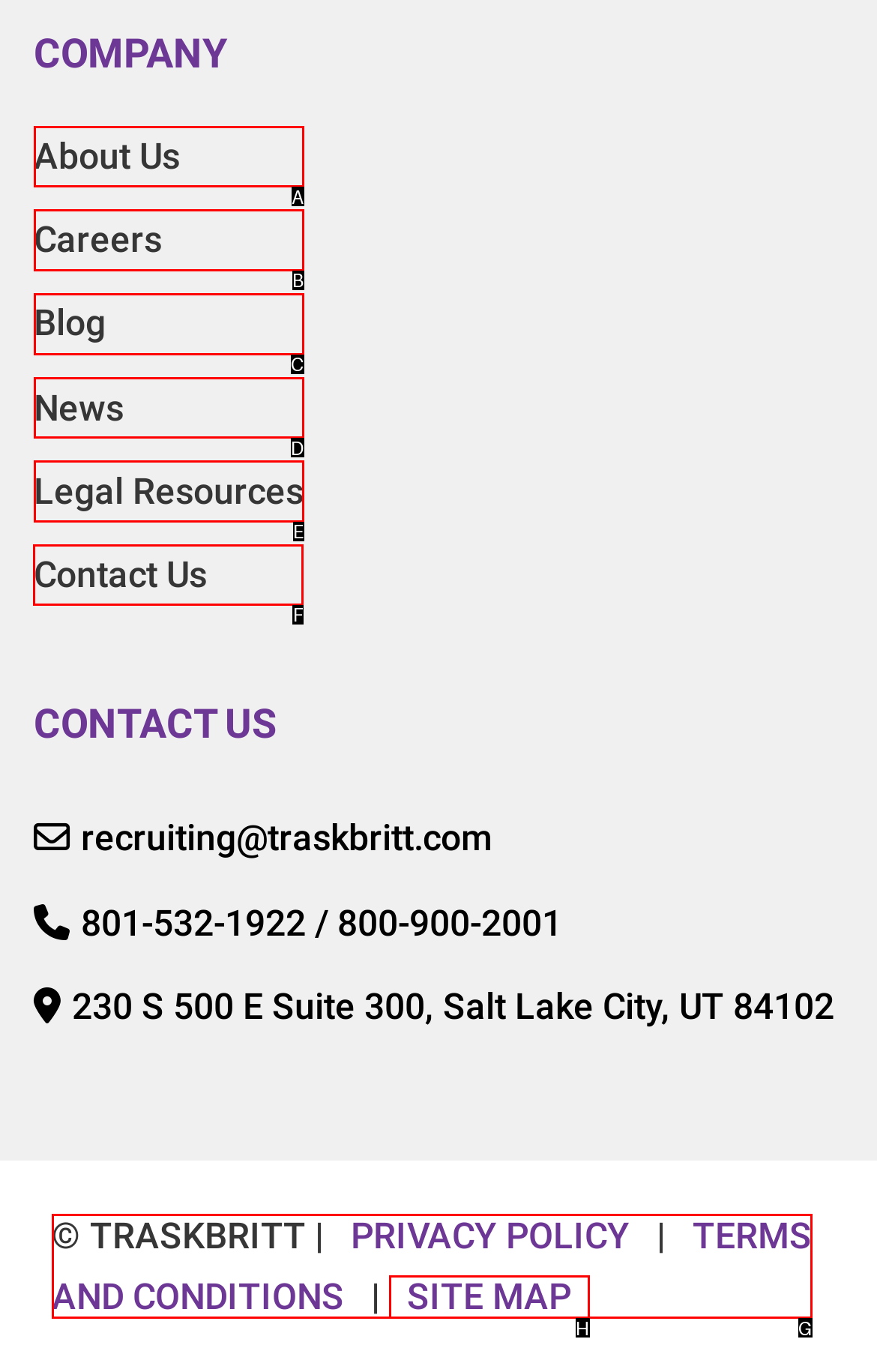Determine which UI element I need to click to achieve the following task: Contact Us Provide your answer as the letter of the selected option.

F